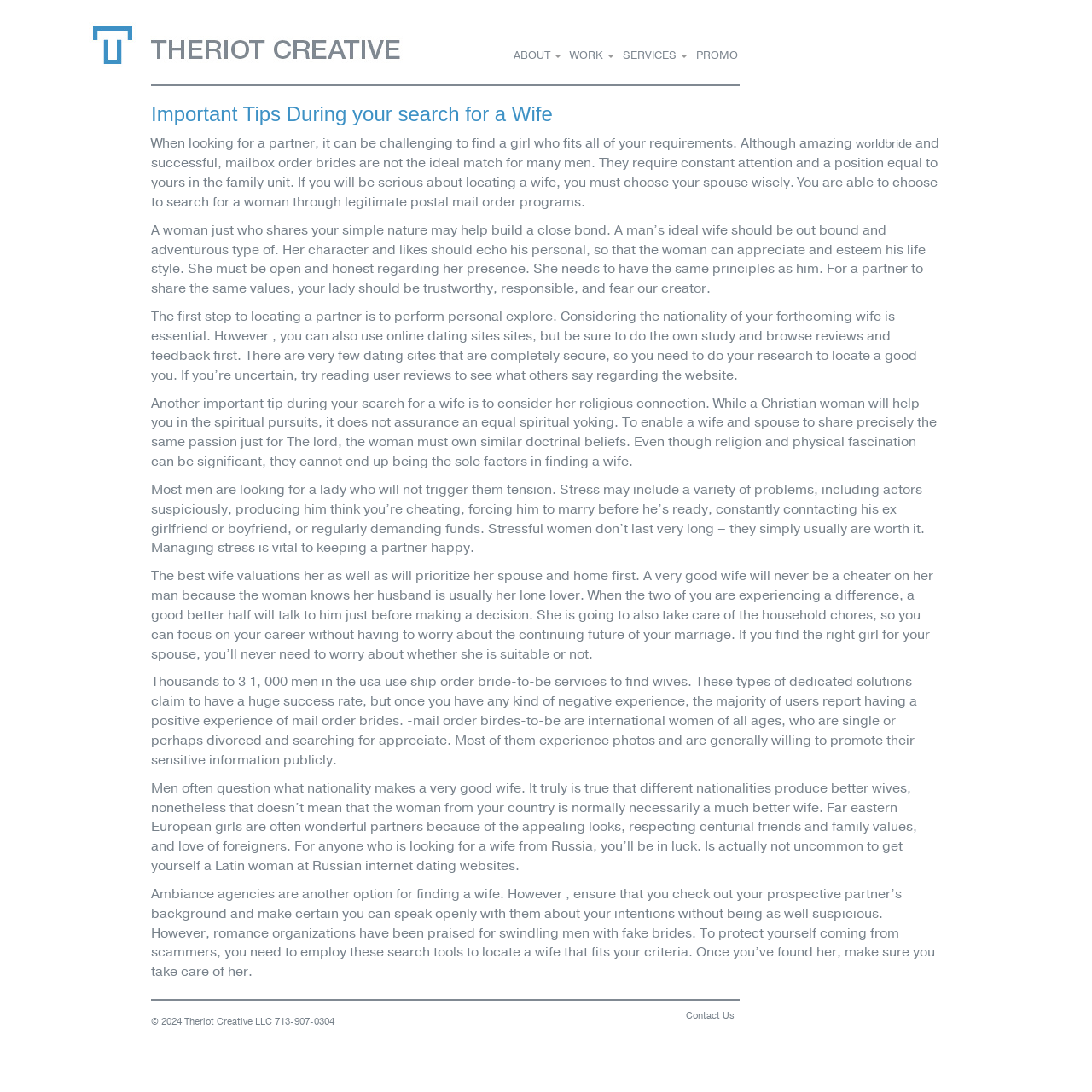Determine the bounding box coordinates of the region I should click to achieve the following instruction: "Read more about worldbride". Ensure the bounding box coordinates are four float numbers between 0 and 1, i.e., [left, top, right, bottom].

[0.784, 0.125, 0.835, 0.139]